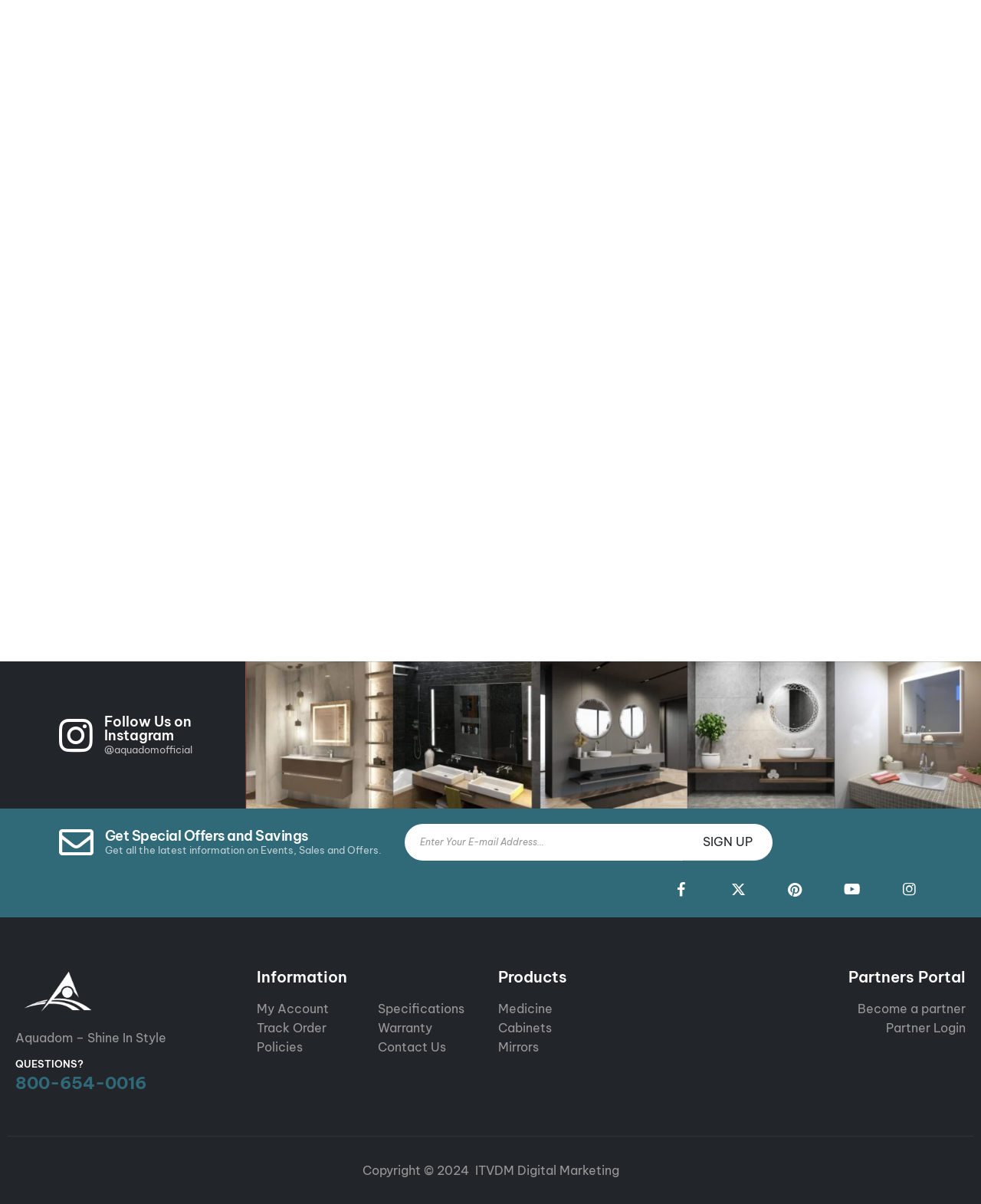Determine the bounding box coordinates of the clickable region to execute the instruction: "Follow us on Instagram". The coordinates should be four float numbers between 0 and 1, denoted as [left, top, right, bottom].

[0.106, 0.594, 0.25, 0.617]